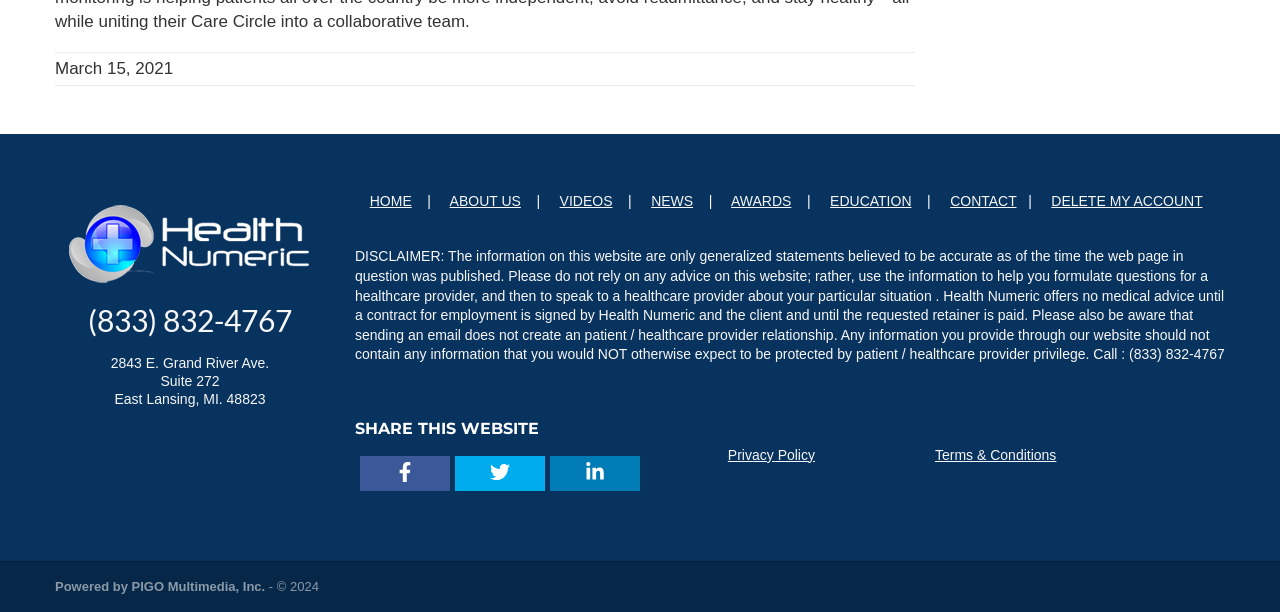What is the copyright year of this webpage?
Please provide a detailed answer to the question.

I found the copyright year by looking at the StaticText element with the OCR text '- © 2024' located at [0.207, 0.946, 0.249, 0.97].